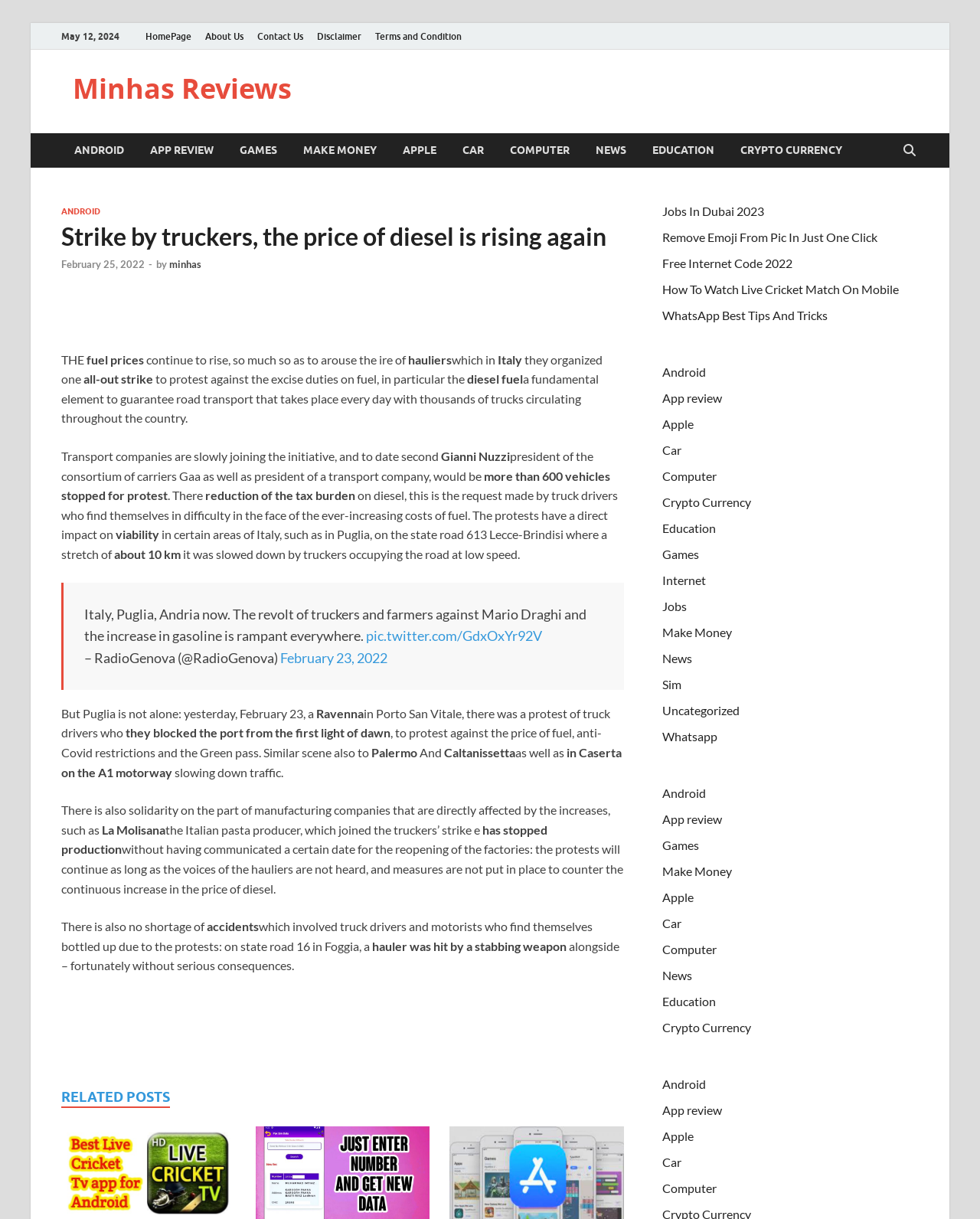Please find and report the bounding box coordinates of the element to click in order to perform the following action: "Read the article 'Strike by truckers, the price of diesel is rising again'". The coordinates should be expressed as four float numbers between 0 and 1, in the format [left, top, right, bottom].

[0.062, 0.168, 0.637, 0.863]